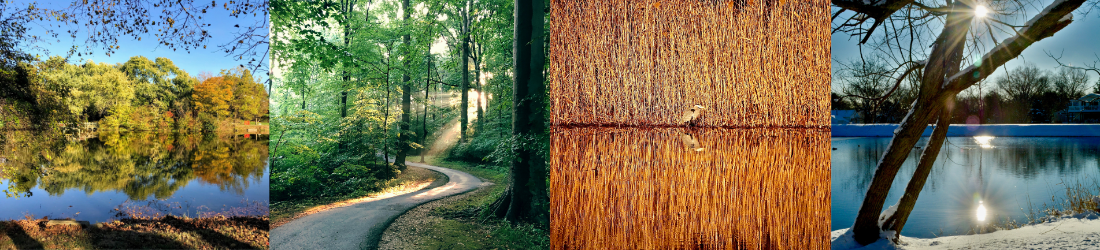Provide your answer to the question using just one word or phrase: What is the weather condition in the last panel?

Winter